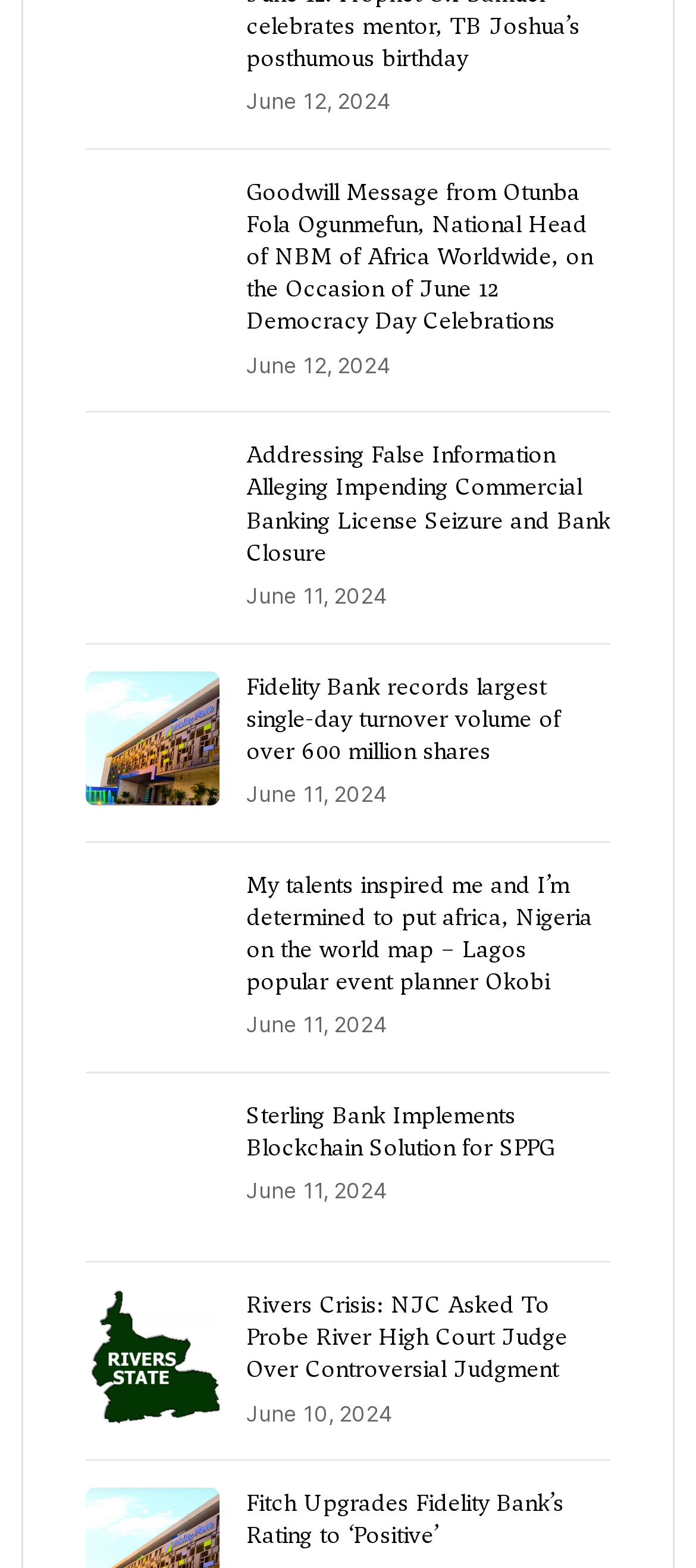Please provide a short answer using a single word or phrase for the question:
What is the date of the last news article?

June 10, 2024